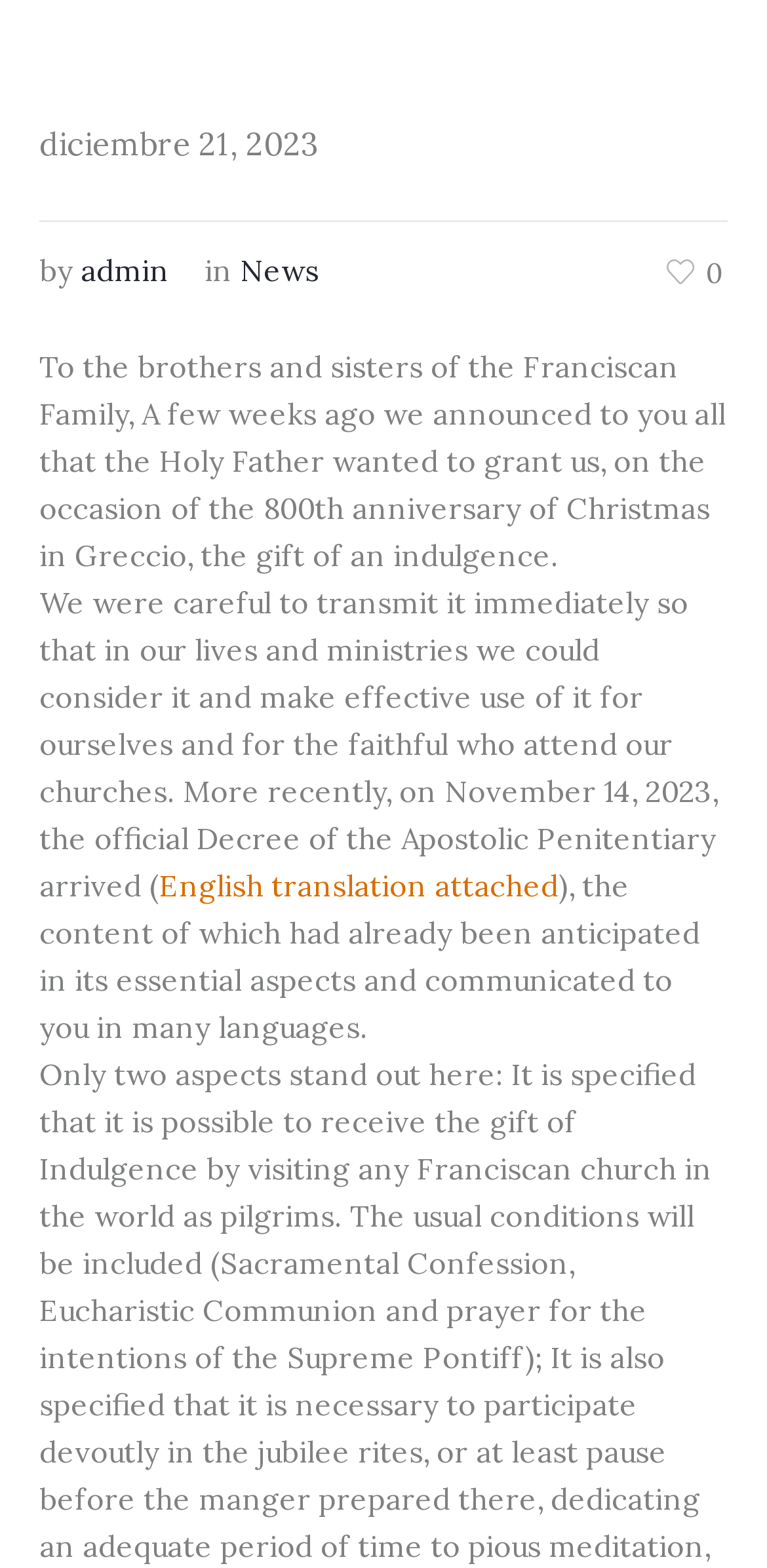Find the bounding box of the element with the following description: "admin". The coordinates must be four float numbers between 0 and 1, formatted as [left, top, right, bottom].

[0.105, 0.16, 0.221, 0.184]